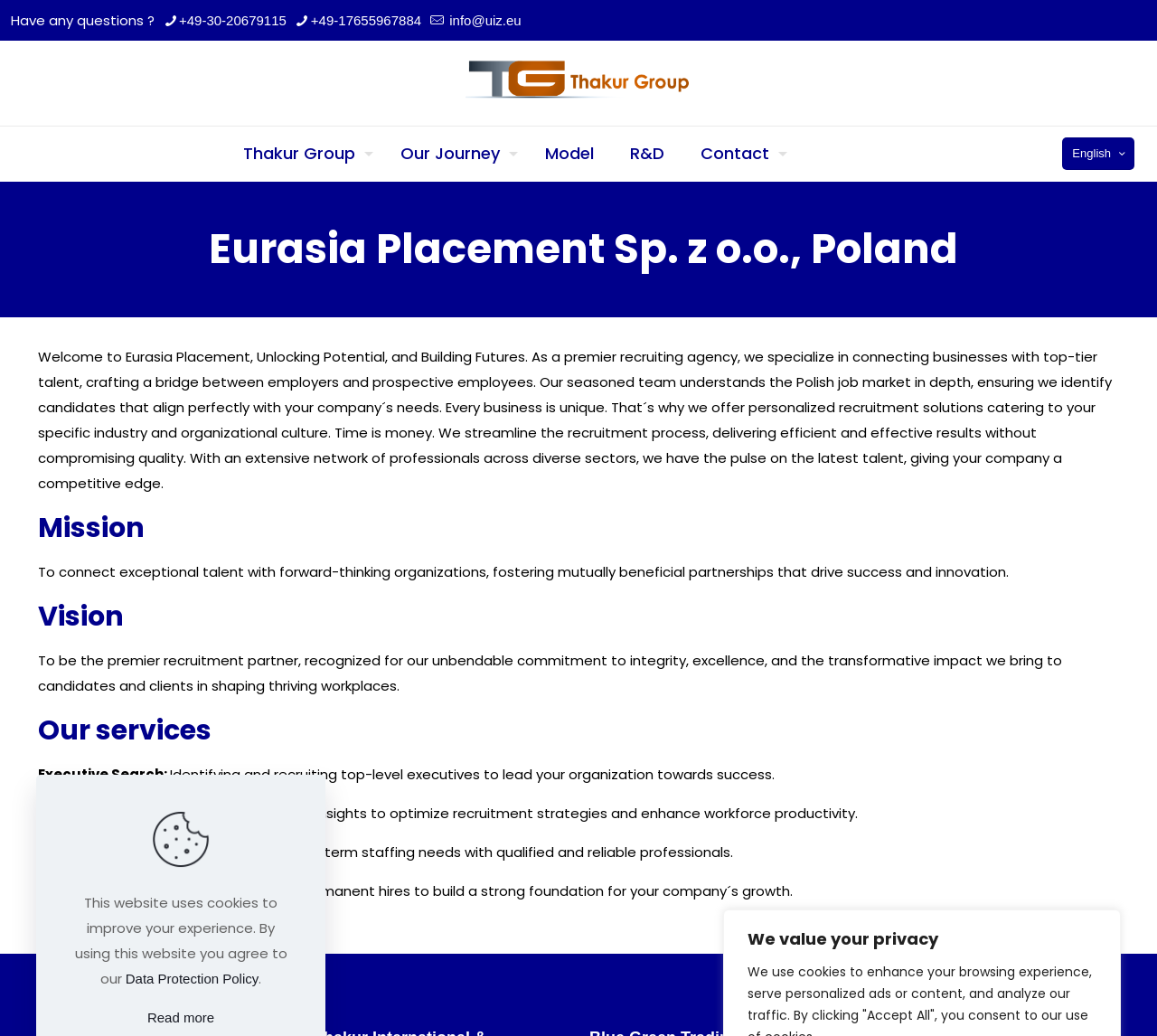Determine the bounding box coordinates of the clickable area required to perform the following instruction: "Read the 'ABOUT US' page". The coordinates should be represented as four float numbers between 0 and 1: [left, top, right, bottom].

None